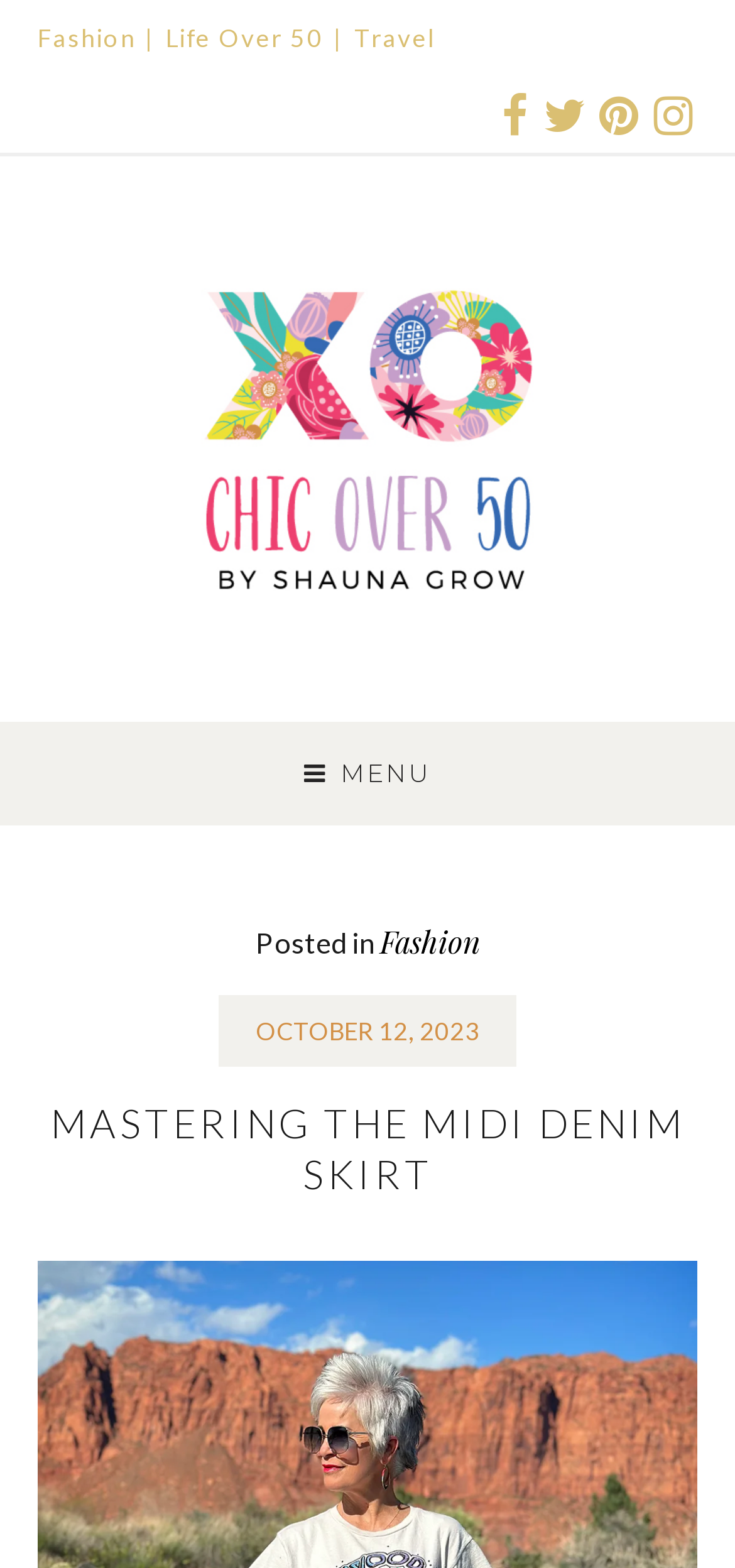What type of icon is located at the top right corner of the page?
Can you provide a detailed and comprehensive answer to the question?

The icons located at the top right corner of the page, represented by '', '', '', and '', are likely social media icons. This can be inferred from their location and the fact that they are often used to represent social media platforms.